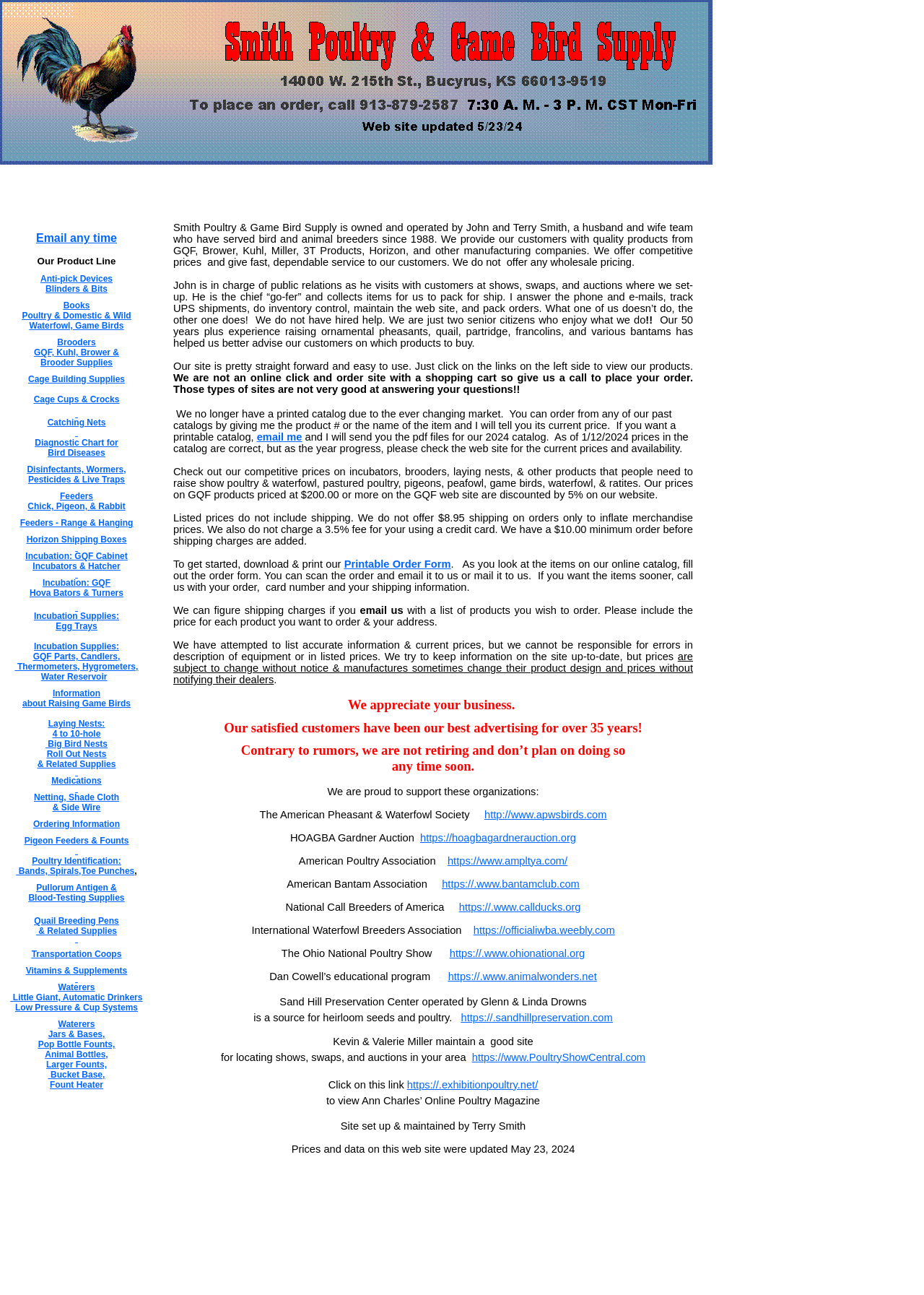Please specify the bounding box coordinates of the element that should be clicked to execute the given instruction: 'Explore Feeders'. Ensure the coordinates are four float numbers between 0 and 1, expressed as [left, top, right, bottom].

[0.065, 0.379, 0.101, 0.387]